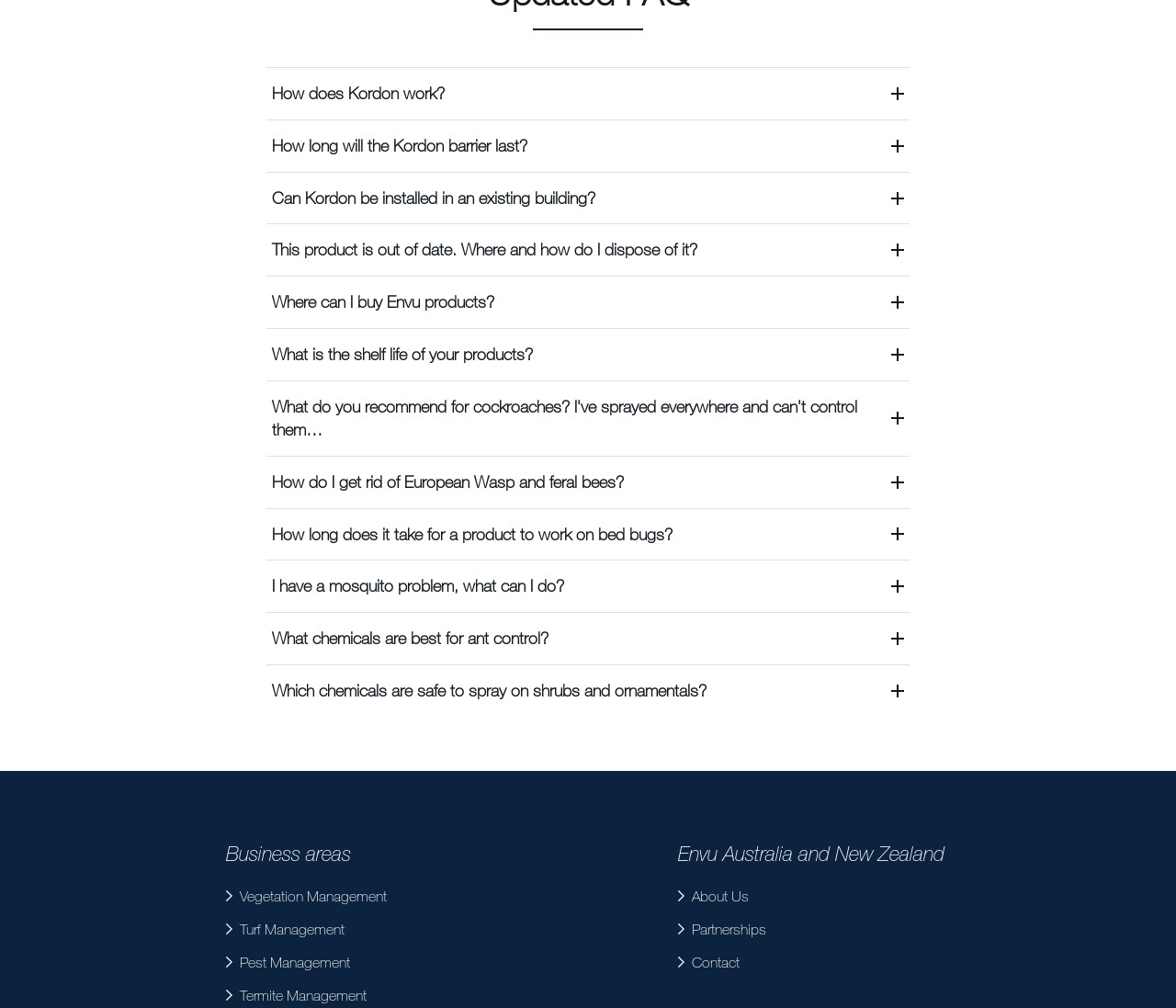Identify the bounding box coordinates of the section to be clicked to complete the task described by the following instruction: "Explore the MICROSOFT TIPS section". The coordinates should be four float numbers between 0 and 1, formatted as [left, top, right, bottom].

None